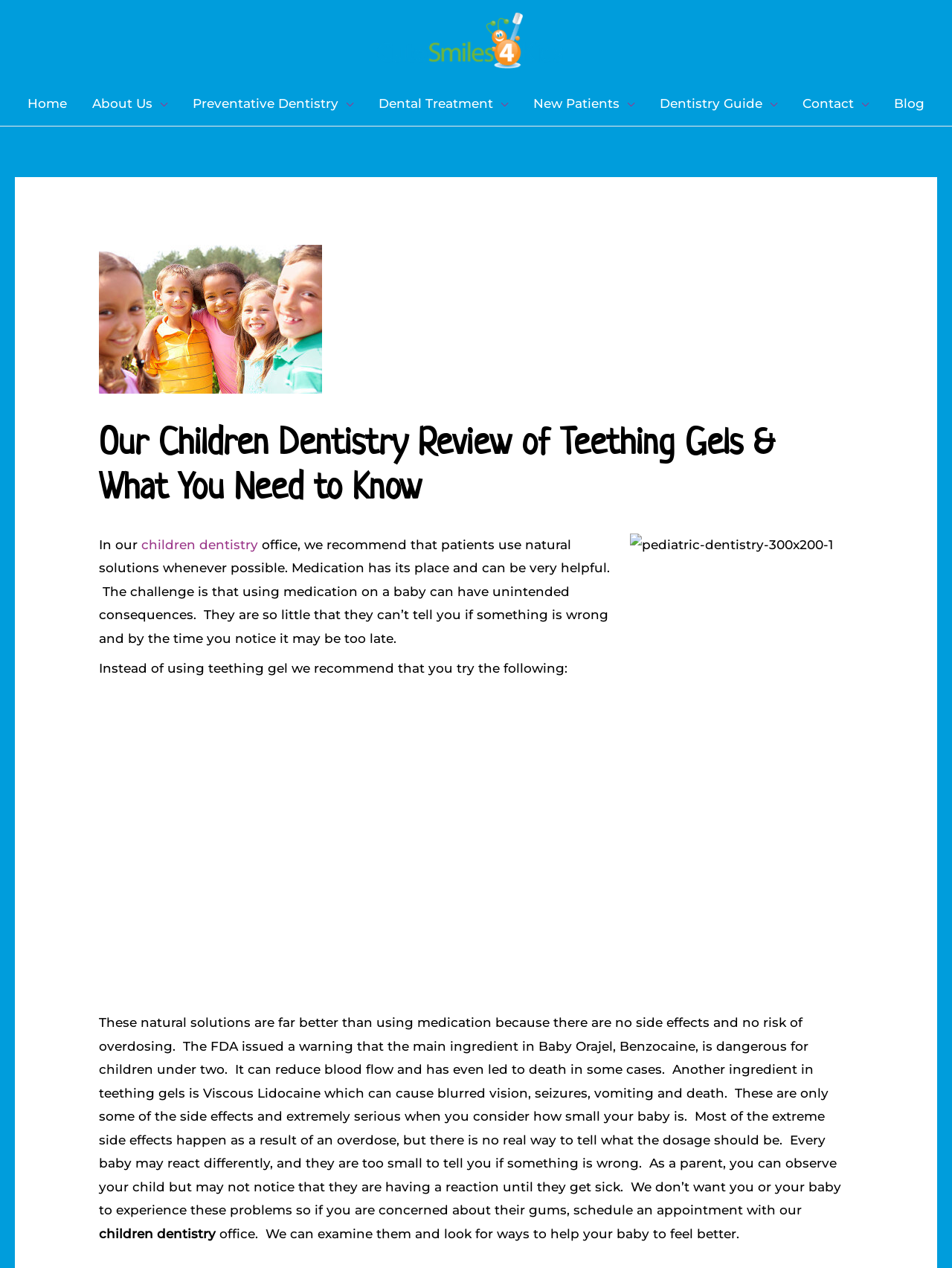Provide a short answer using a single word or phrase for the following question: 
What is the name of the children's dentistry office?

Cute Smiles 4 Kids